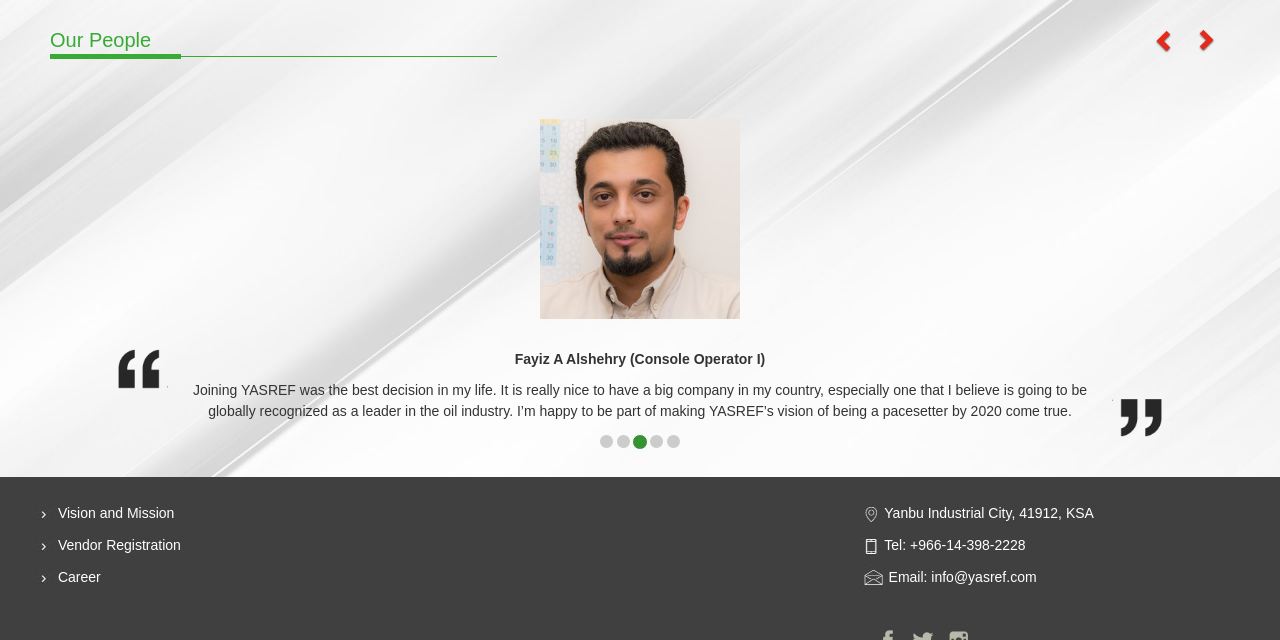Return the bounding box coordinates of the UI element that corresponds to this description: "Email: info@yasref.com". The coordinates must be given as four float numbers in the range of 0 and 1, [left, top, right, bottom].

[0.694, 0.914, 0.81, 0.939]